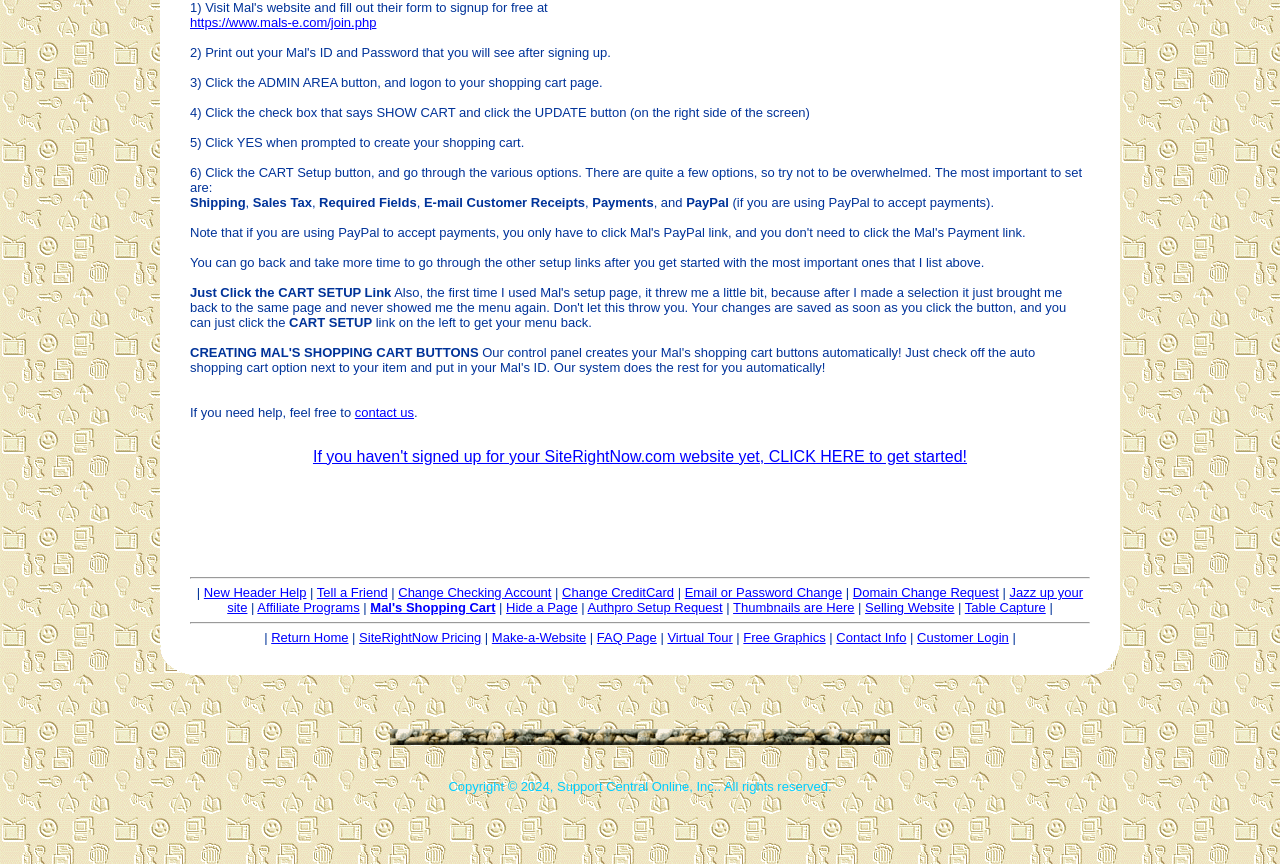Identify the bounding box for the UI element that is described as follows: "Jazz up your site".

[0.178, 0.677, 0.846, 0.712]